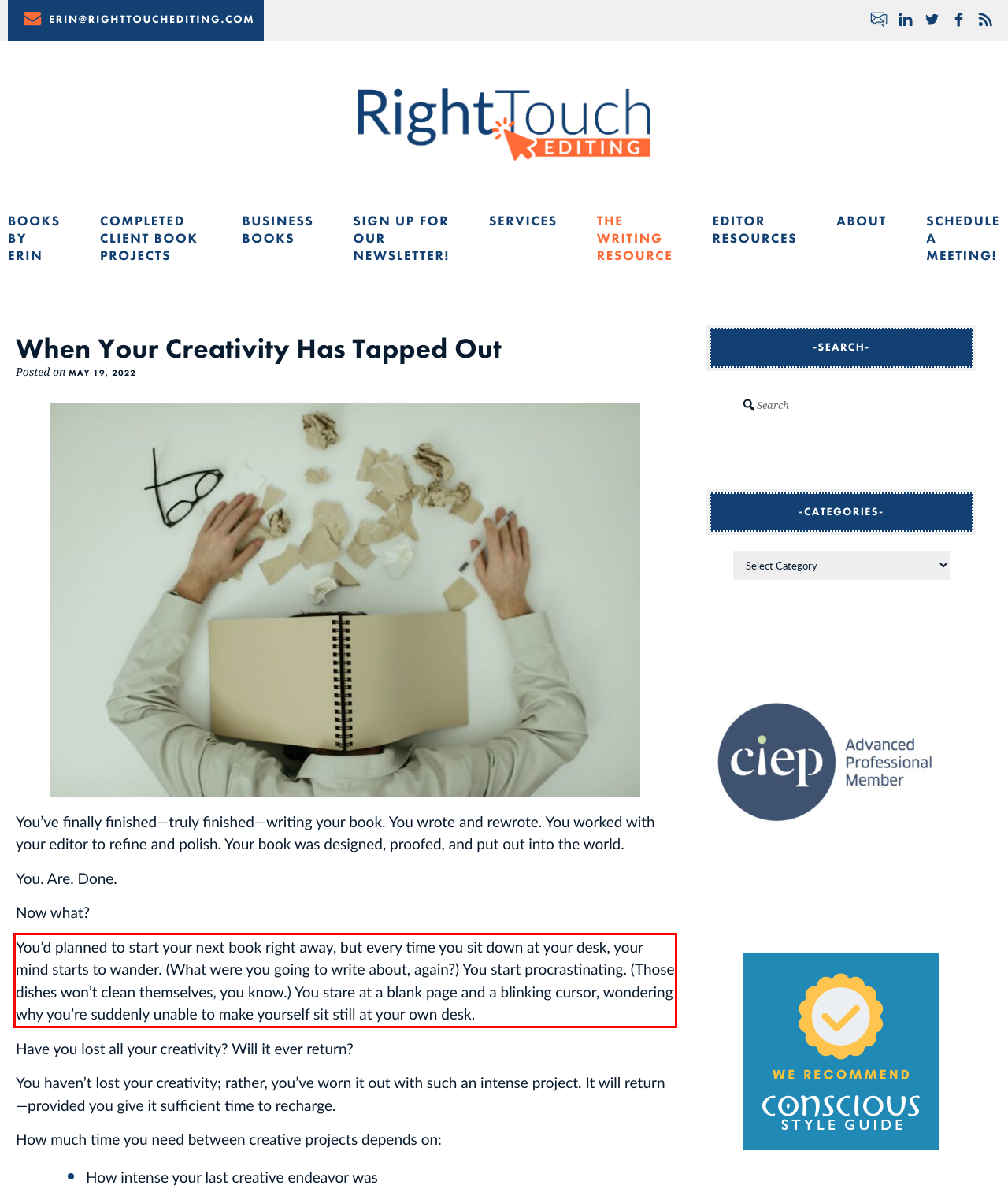Perform OCR on the text inside the red-bordered box in the provided screenshot and output the content.

You’d planned to start your next book right away, but every time you sit down at your desk, your mind starts to wander. (What were you going to write about, again?) You start procrastinating. (Those dishes won’t clean themselves, you know.) You stare at a blank page and a blinking cursor, wondering why you’re suddenly unable to make yourself sit still at your own desk.